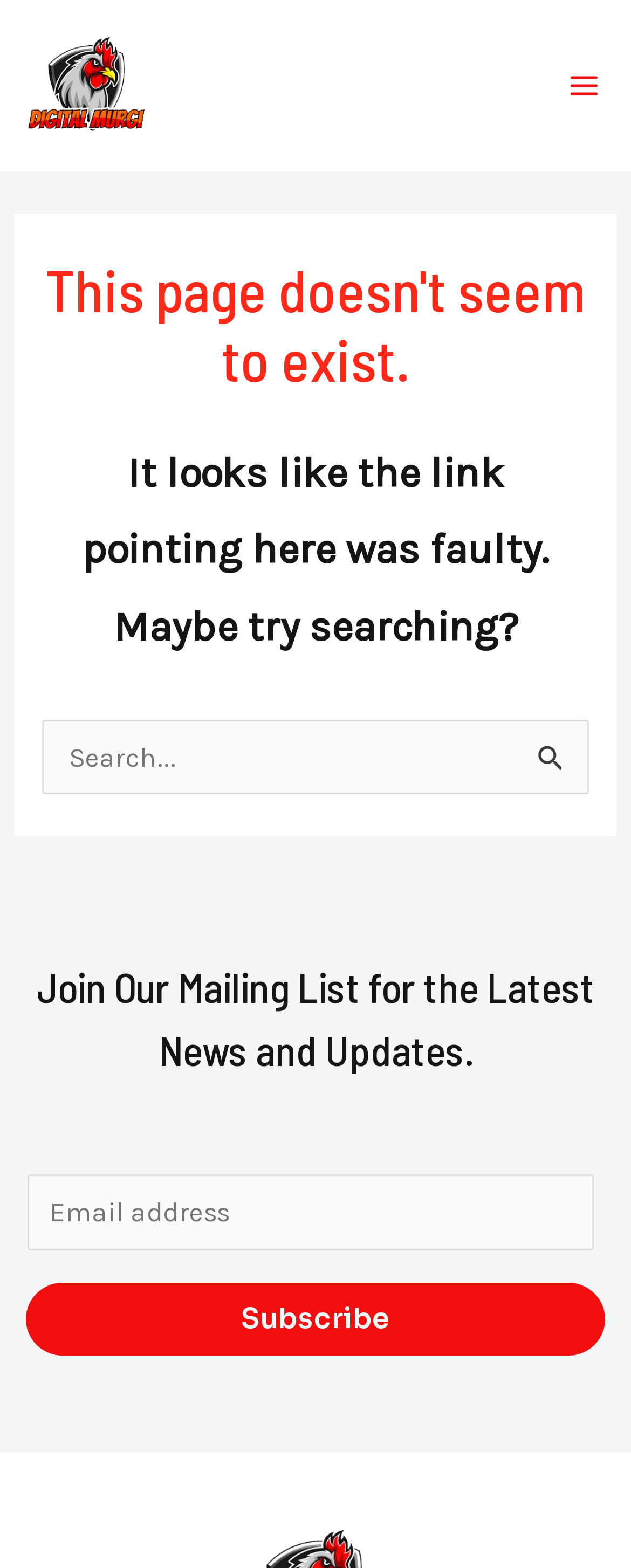Locate the UI element described by parent_node: Search for: value="Search" in the provided webpage screenshot. Return the bounding box coordinates in the format (top-left x, top-left y, bottom-right x, bottom-right y), ensuring all values are between 0 and 1.

[0.818, 0.459, 0.933, 0.499]